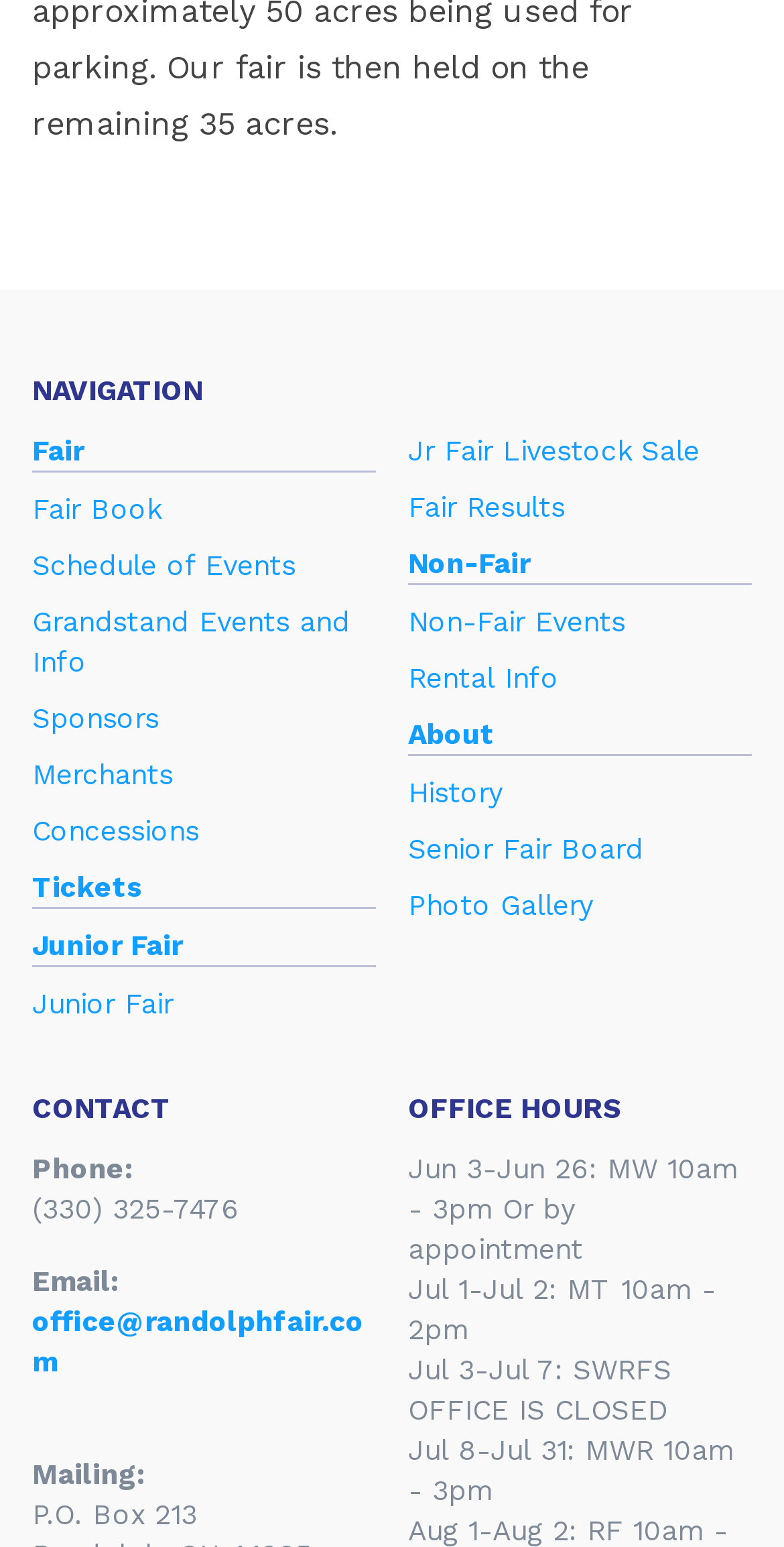What are the office hours from June 3 to June 26?
Kindly offer a comprehensive and detailed response to the question.

The office hours can be found in the office hours section, where it is listed as 'Jun 3-Jun 26: MW 10am - 3pm Or by appointment'.